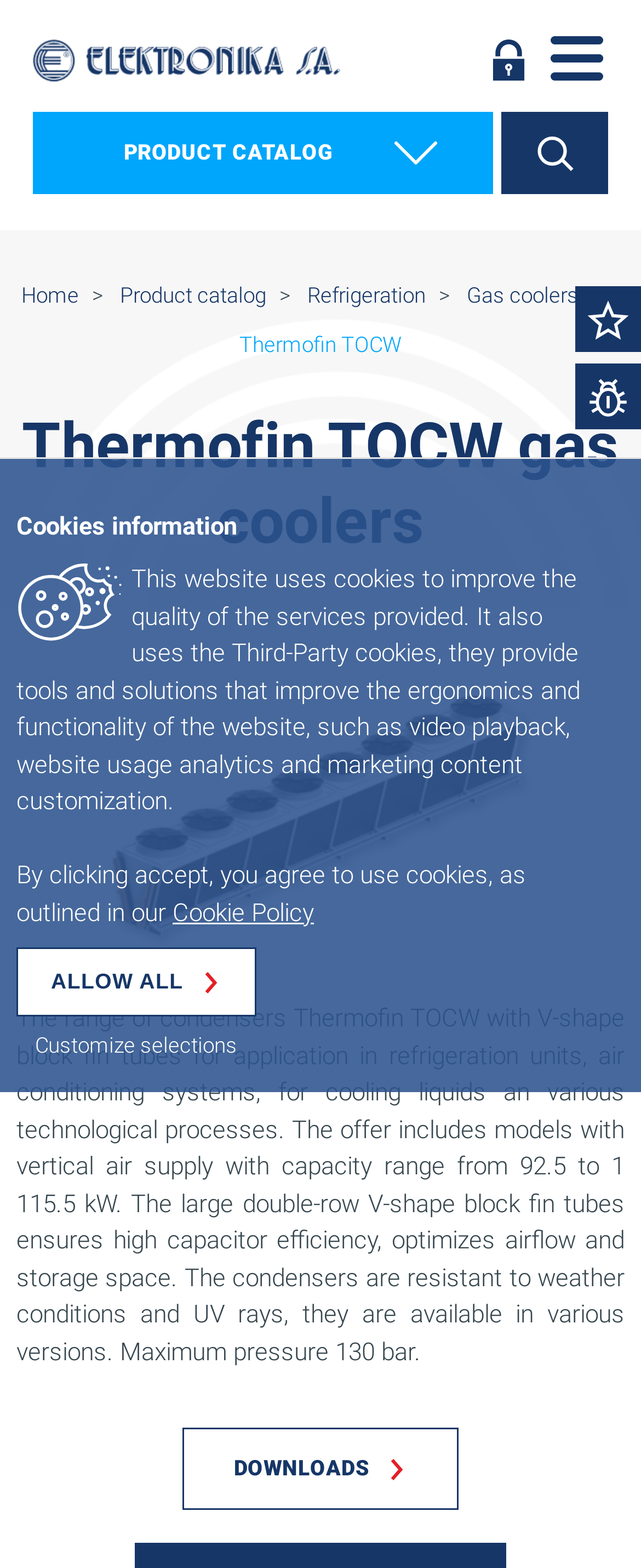Give an in-depth explanation of the webpage layout and content.

The webpage is about Thermofin TOCW, a range of condensers for refrigeration units, air conditioning systems, and cooling liquids. At the top left, there is a logo of Elektronika, which is also a link. Next to it, there are several links, including "PRODUCT CATALOG", "SEARCH", "Log in", and an empty link. 

Below the logo, there is a navigation menu with links to "Home", "Product catalog", "Refrigeration", and "Gas coolers". 

The main content of the webpage is a heading "Thermofin TOCW gas coolers" followed by a paragraph of text that describes the product, its features, and applications. The text is quite long and provides detailed information about the condensers.

On the right side of the main content, there is a link to "DOWNLOADS". 

At the bottom of the page, there is a section about cookies information, which includes a brief text and a link to "Cookie Policy". There are also two buttons, "ALLOW ALL" and "Customize selections", related to cookie settings.

Overall, the webpage is focused on providing information about Thermofin TOCW condensers and their features, with additional links to related resources and cookie settings.